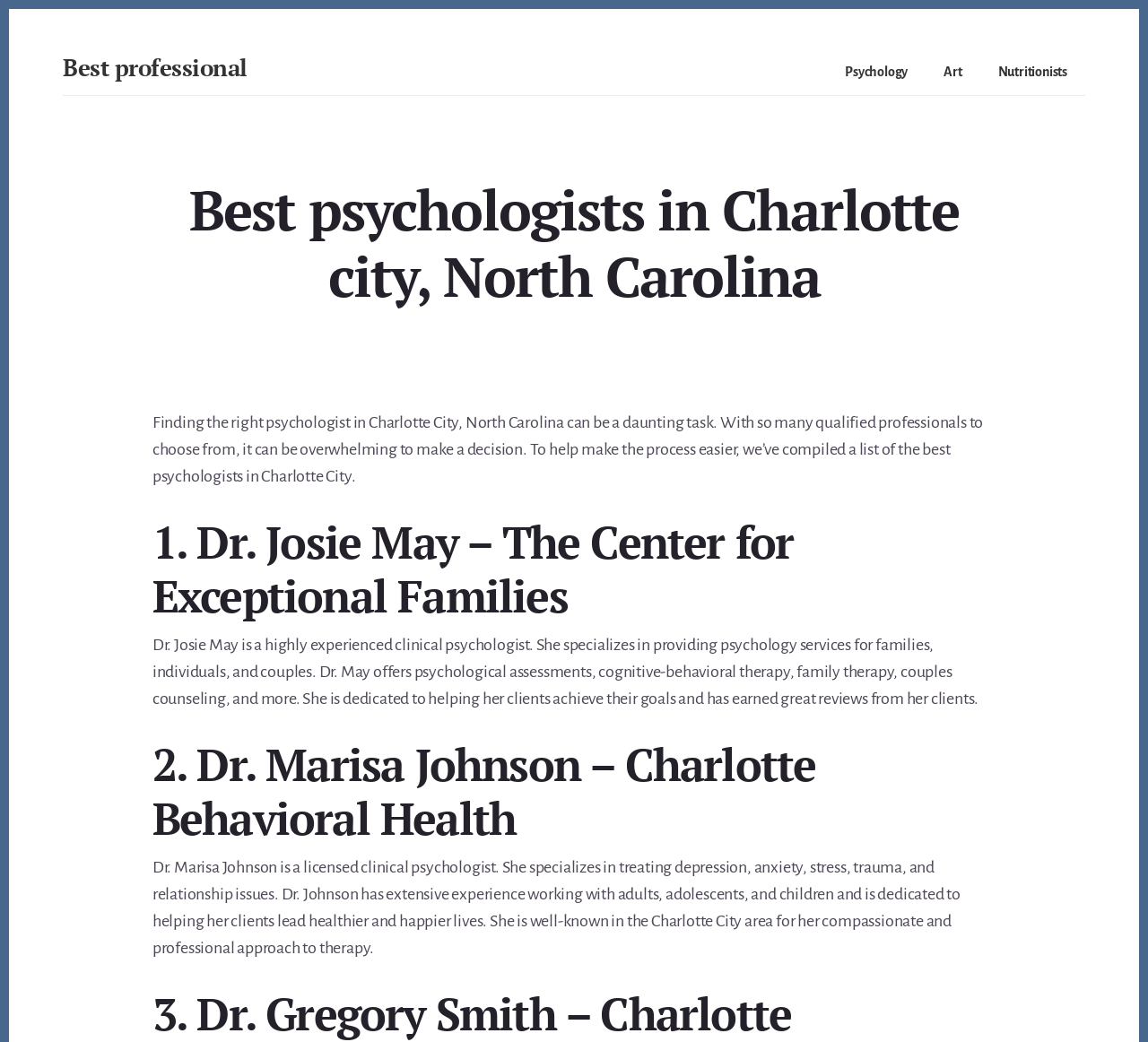Please analyze the image and give a detailed answer to the question:
What type of therapy does Dr. Marisa Johnson offer?

According to the webpage, Dr. Marisa Johnson offers cognitive-behavioral therapy, among other services, which suggests that this is one type of therapy she provides.